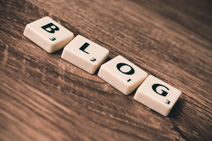Provide your answer to the question using just one word or phrase: What does the image symbolize?

Sharing of thoughts and ideas